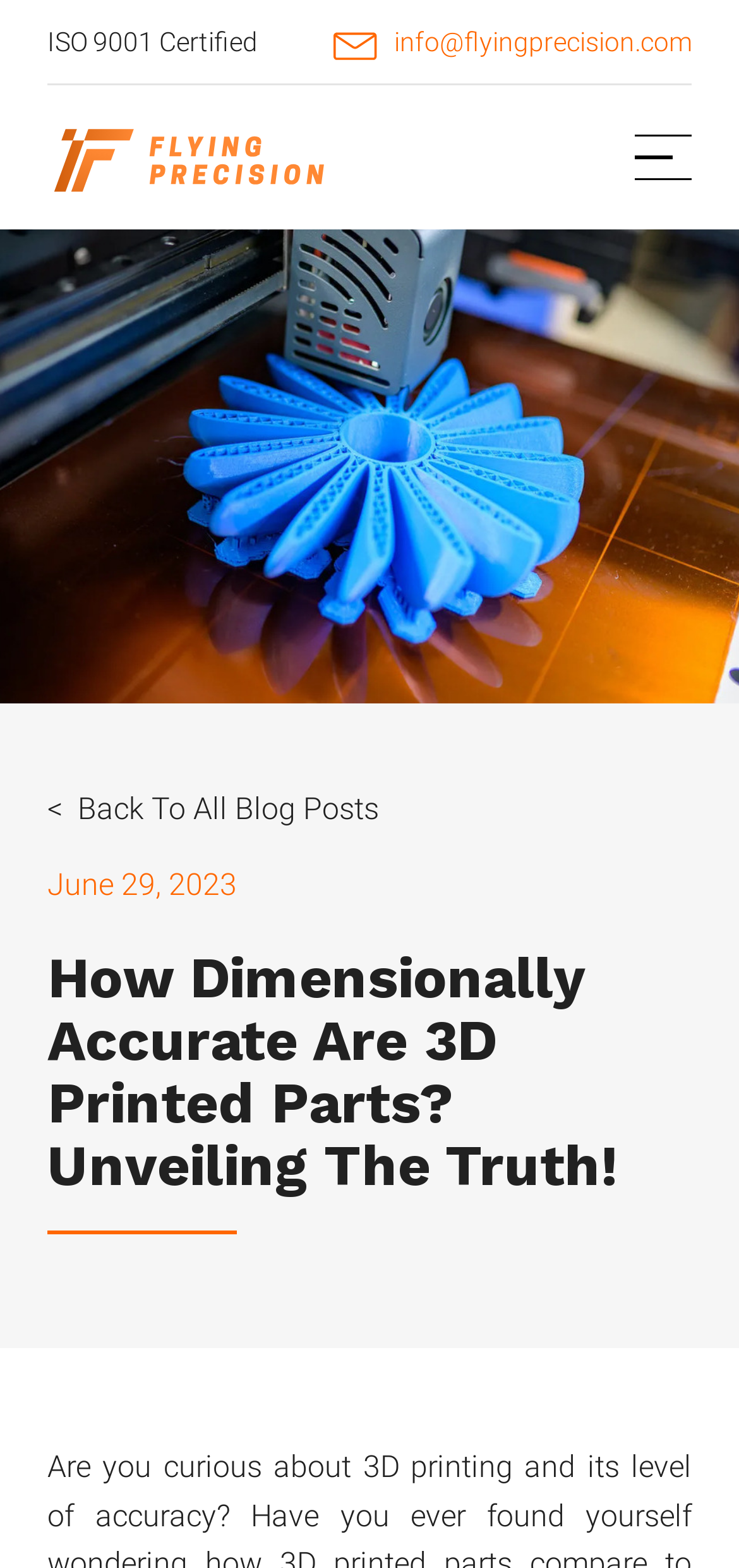Generate the text content of the main heading of the webpage.

How Dimensionally Accurate Are 3D Printed Parts? Unveiling The Truth!